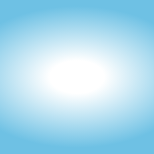Capture every detail in the image and describe it fully.

The image features the logo of Fitter Law, set against a soothing blue background that transitions to a lighter gradient at the center. The logo serves as a visual anchor for the webpage, which focuses on educating business owners about the legal definition of waivers. This guidance is crucial for effectively managing liability and ensuring the enforceability of waivers in various business contexts. The logo symbolizes the expertise and support provided by Fitter Law, highlighting their commitment to helping clients navigate the complexities of legal documentation.